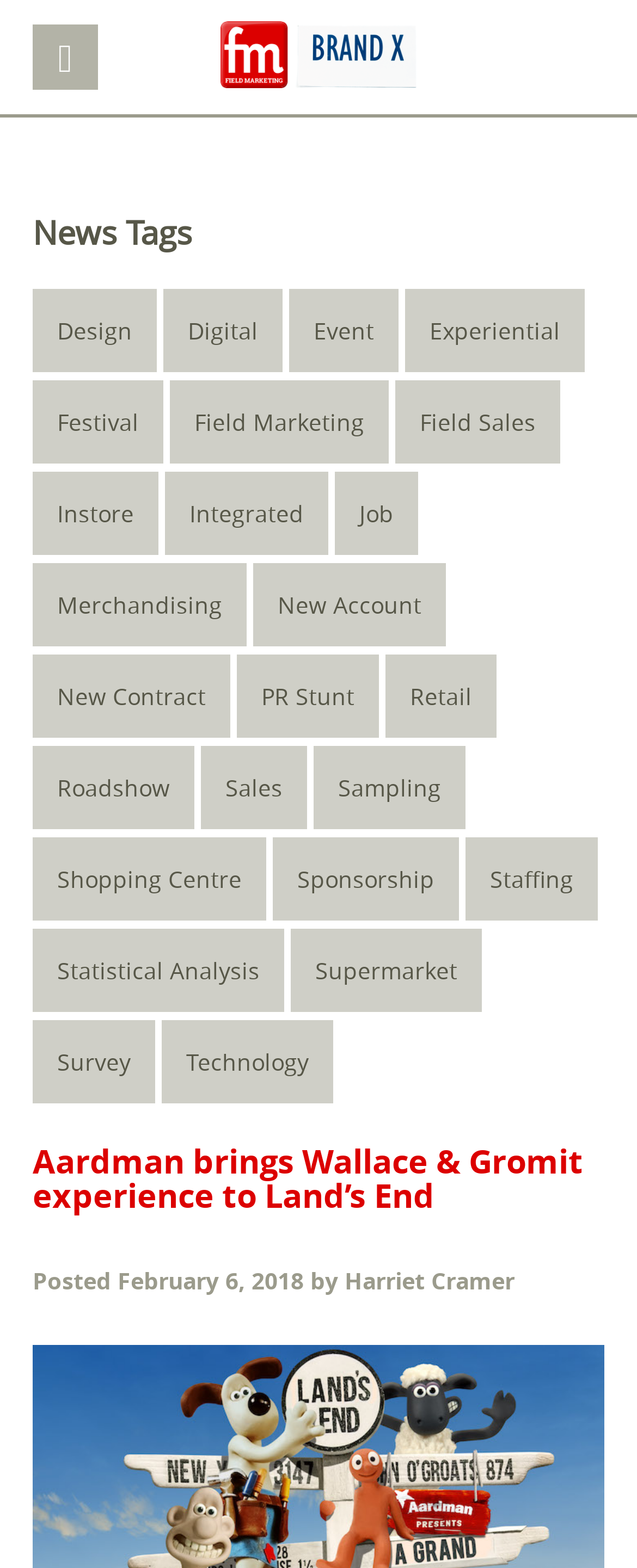What is the date of the post 'Aardman brings Wallace & Gromit experience to Land’s End'?
Using the information from the image, answer the question thoroughly.

The post 'Aardman brings Wallace & Gromit experience to Land’s End' has a heading with the text 'Posted February 6, 2018 by Harriet Cramer'. Therefore, the date of the post is February 6, 2018.